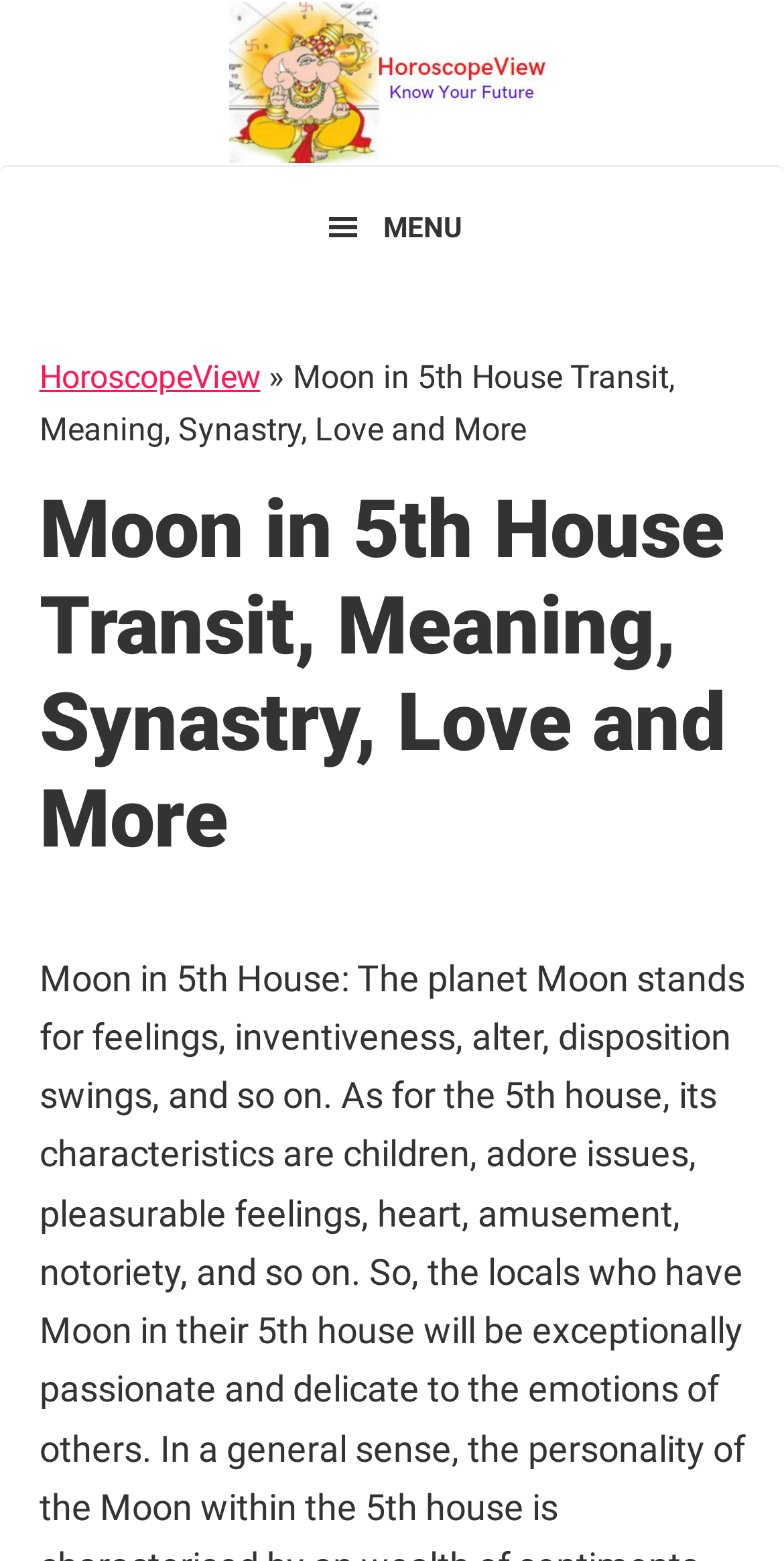Give a one-word or phrase response to the following question: What is the main topic of this webpage?

Moon in 5th House